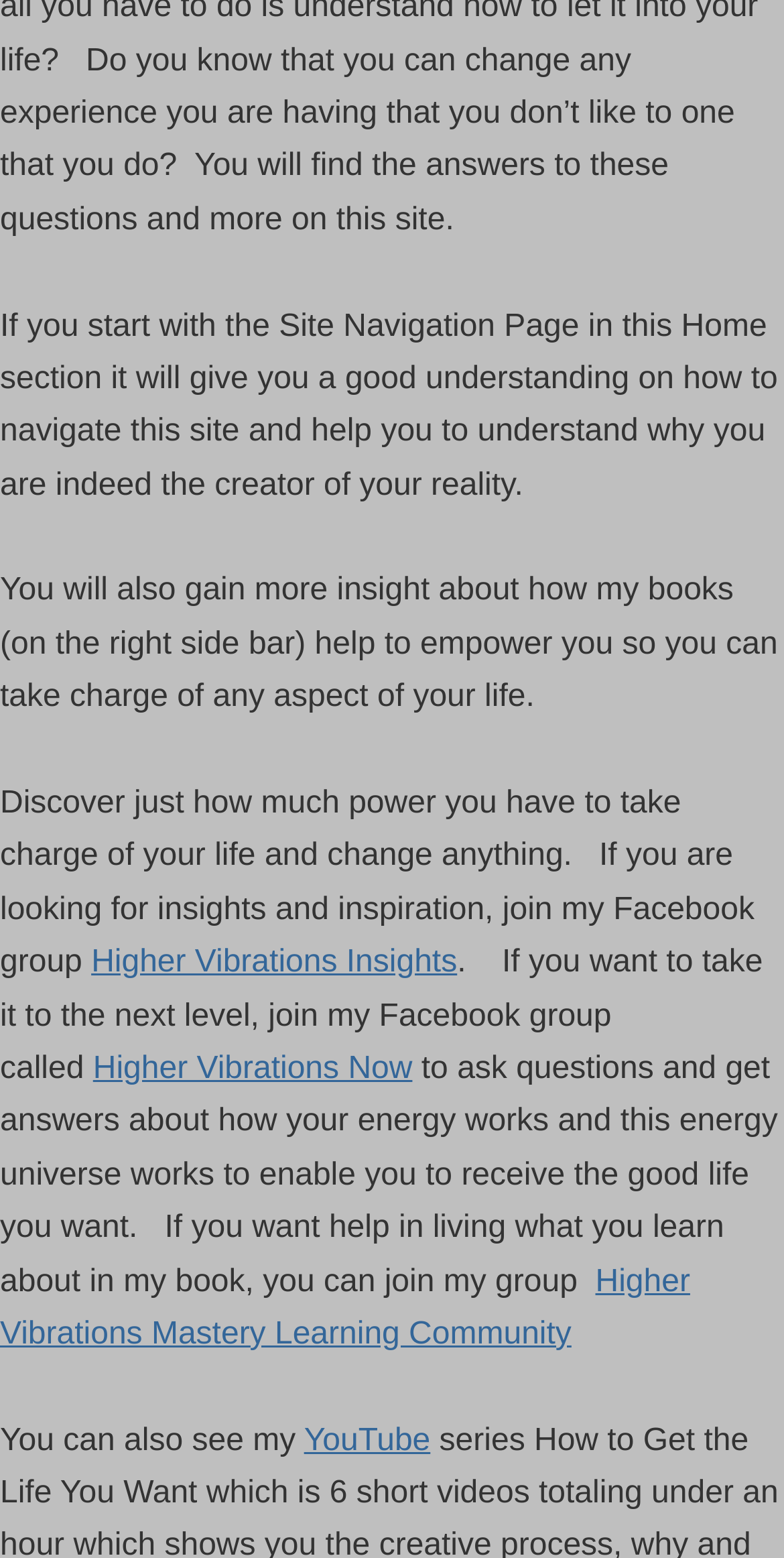What is the name of the Facebook group mentioned?
Using the image as a reference, answer with just one word or a short phrase.

Higher Vibrations Insights